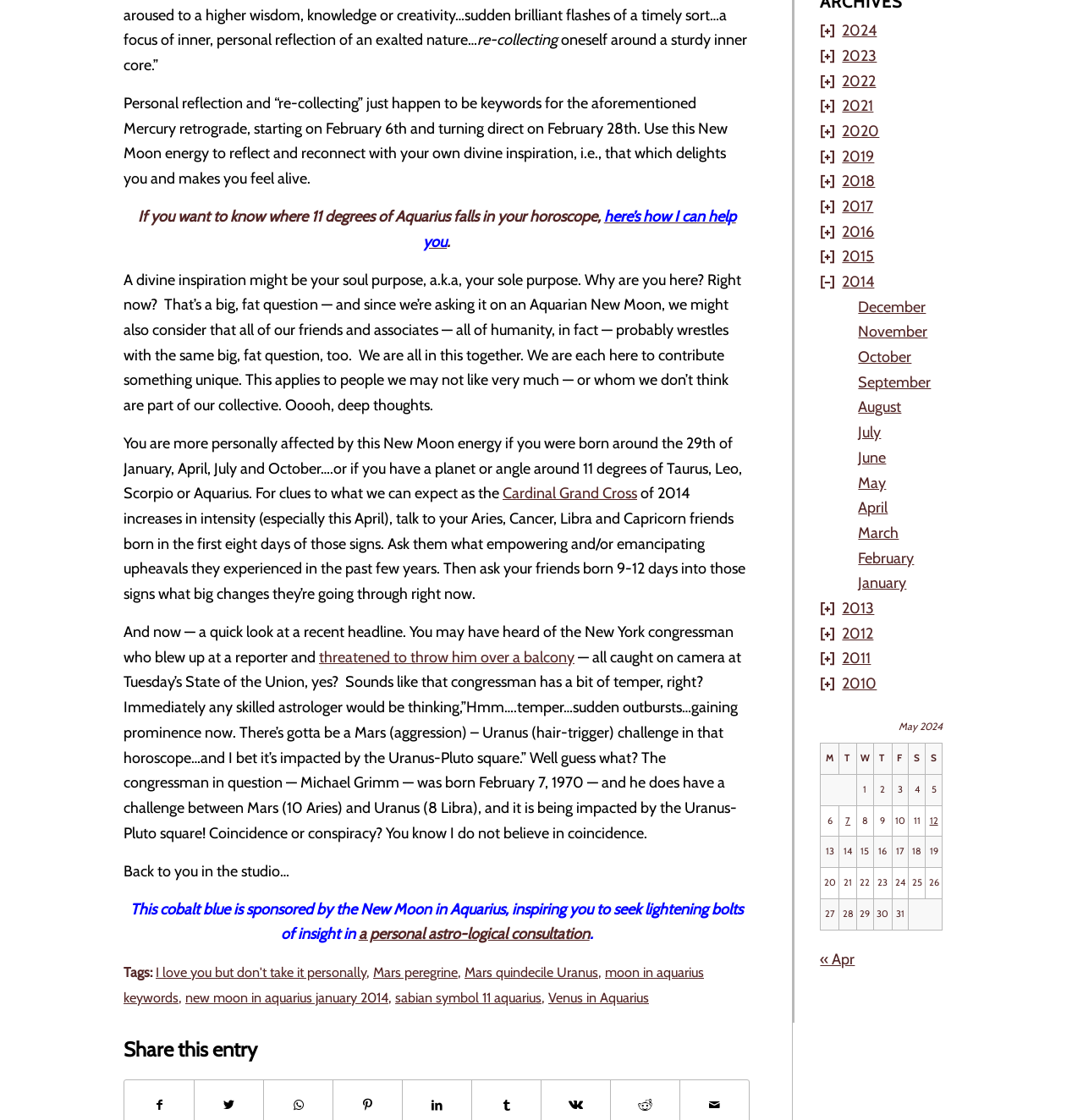What is the date range of the Cardinal Grand Cross?
Please respond to the question with a detailed and informative answer.

The date range of the Cardinal Grand Cross is 2014, as mentioned in the text 'For clues to what we can expect as the Cardinal Grand Cross of 2014 increases in intensity (especially this April), talk to your Aries, Cancer, Libra and Capricorn friends born in the first eight days of those signs'.